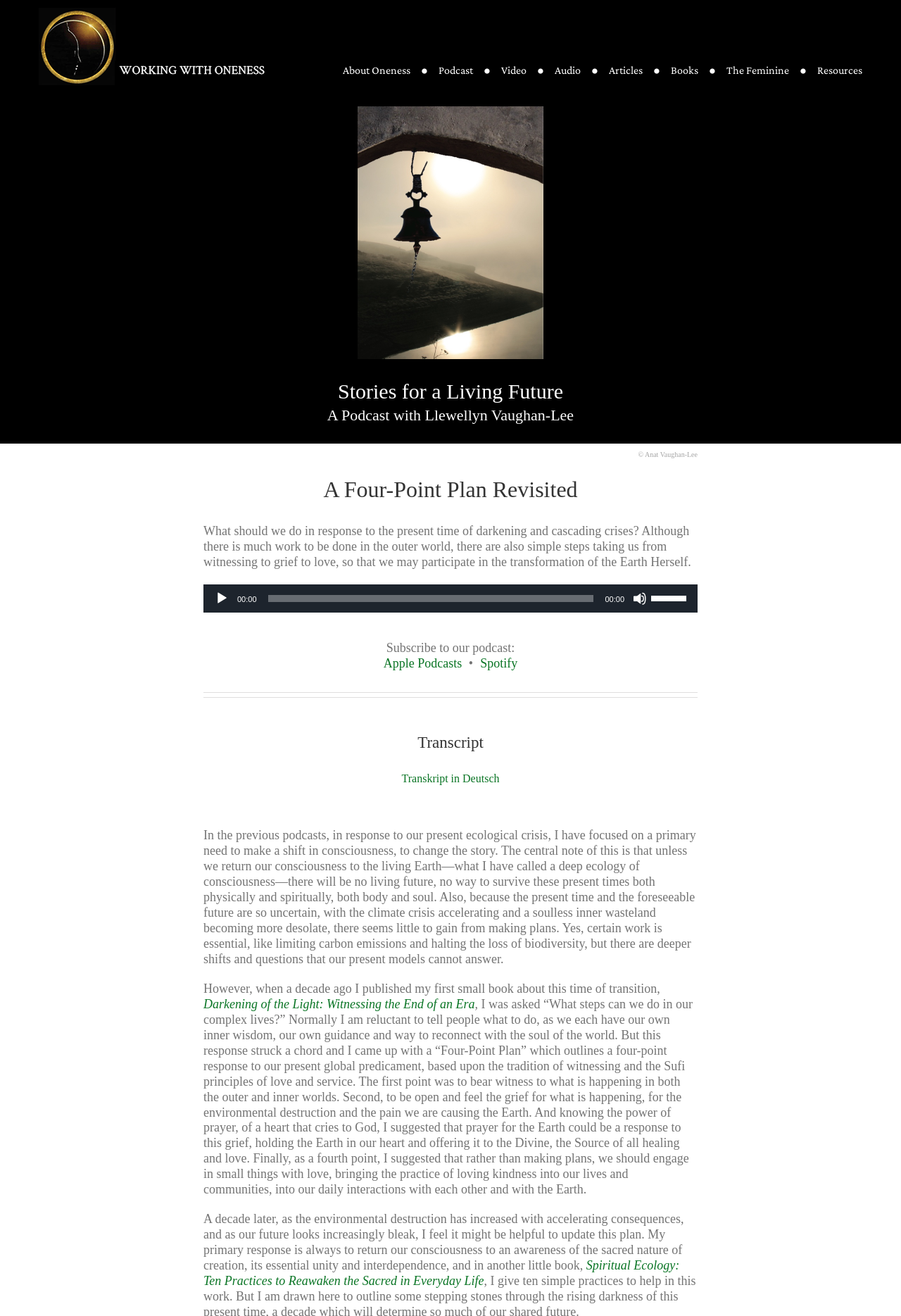Find and provide the bounding box coordinates for the UI element described here: "Articles". The coordinates should be given as four float numbers between 0 and 1: [left, top, right, bottom].

[0.676, 0.027, 0.733, 0.08]